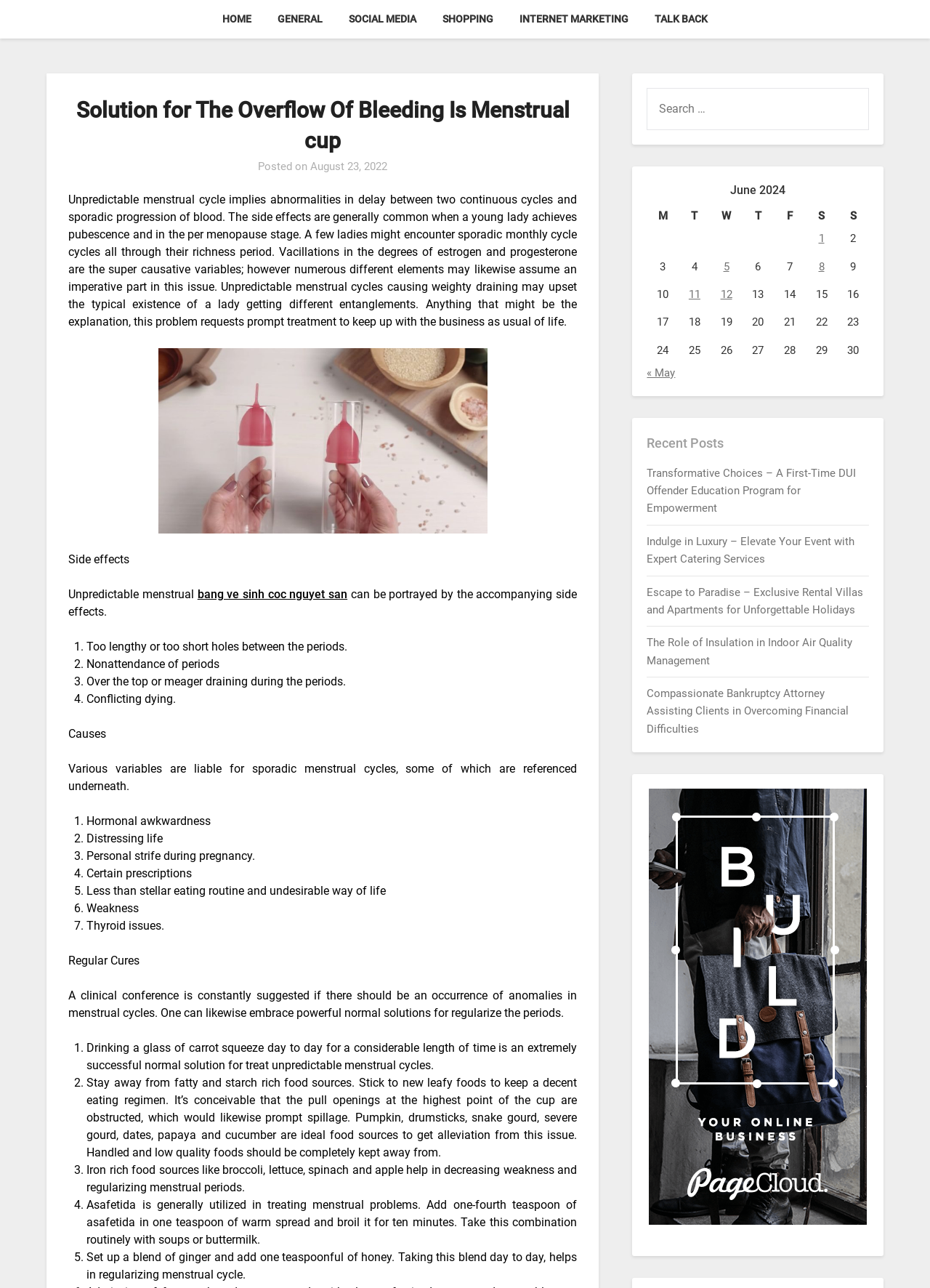Identify the bounding box coordinates of the element that should be clicked to fulfill this task: "Make a payment with Visa". The coordinates should be provided as four float numbers between 0 and 1, i.e., [left, top, right, bottom].

None